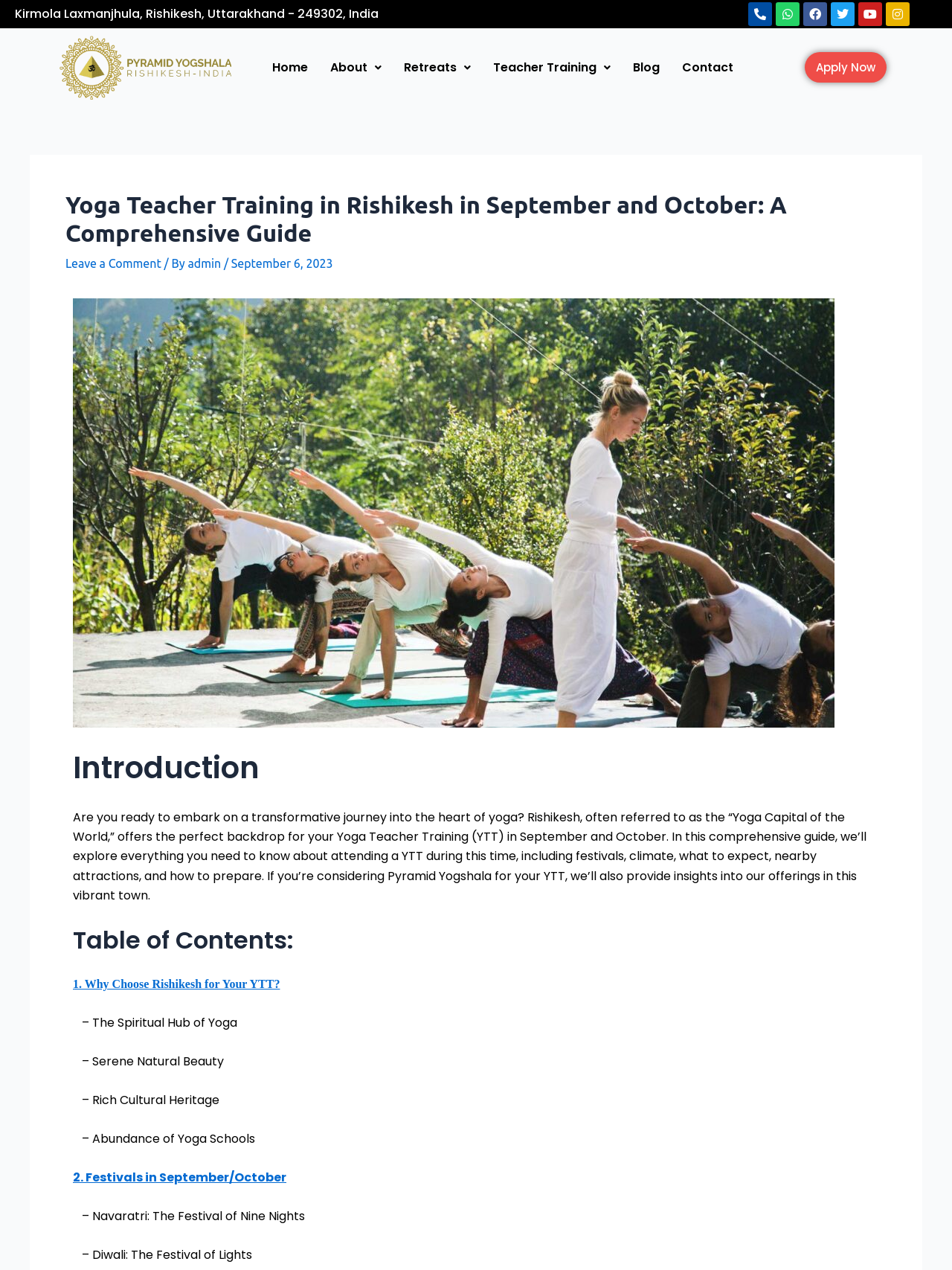Describe all visible elements and their arrangement on the webpage.

The webpage is about Yoga Teacher Training in Rishikesh, India, and provides a comprehensive guide for those interested in attending a training program in September and October. 

At the top of the page, there is a heading displaying the address of Pyramid Yogshala in Rishikesh, followed by a row of social media links and a phone number. Below this, there is a navigation menu with links to the home page, about, retreats, teacher training, blog, and contact pages.

The main content of the page is divided into sections, starting with an introduction that invites readers to embark on a transformative yoga journey in Rishikesh. This section is accompanied by a large image that takes up most of the width of the page.

The introduction is followed by a table of contents, which outlines the topics that will be covered in the guide, including why Rishikesh is a great location for yoga teacher training, festivals in September and October, and what to expect from the training program.

Throughout the page, there are several headings and subheadings that break up the content into manageable sections, making it easy to navigate and read. The text is well-structured and provides a clear overview of what the guide will cover.